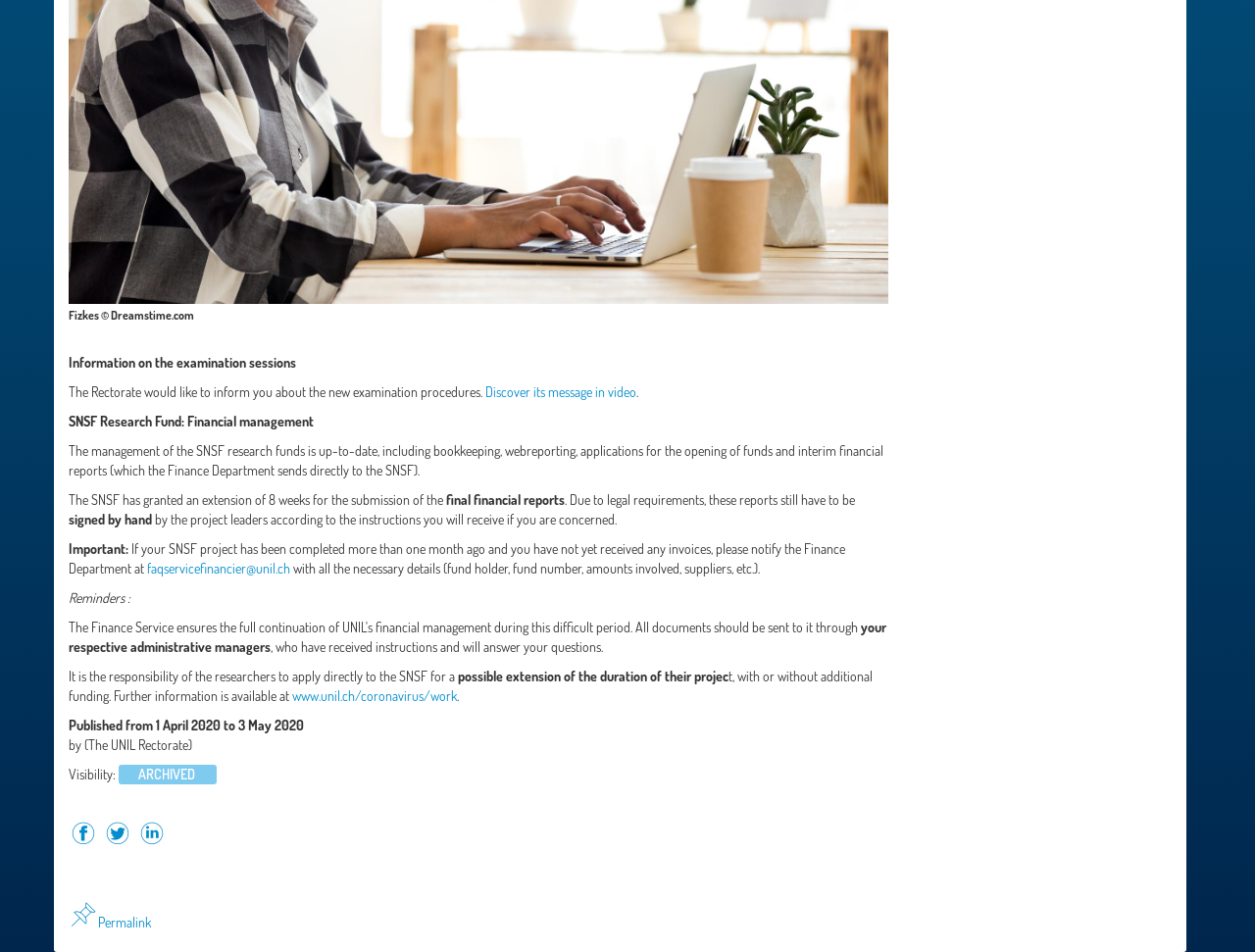Determine the bounding box coordinates for the UI element matching this description: "www.unil.ch/coronavirus/work".

[0.233, 0.722, 0.364, 0.74]